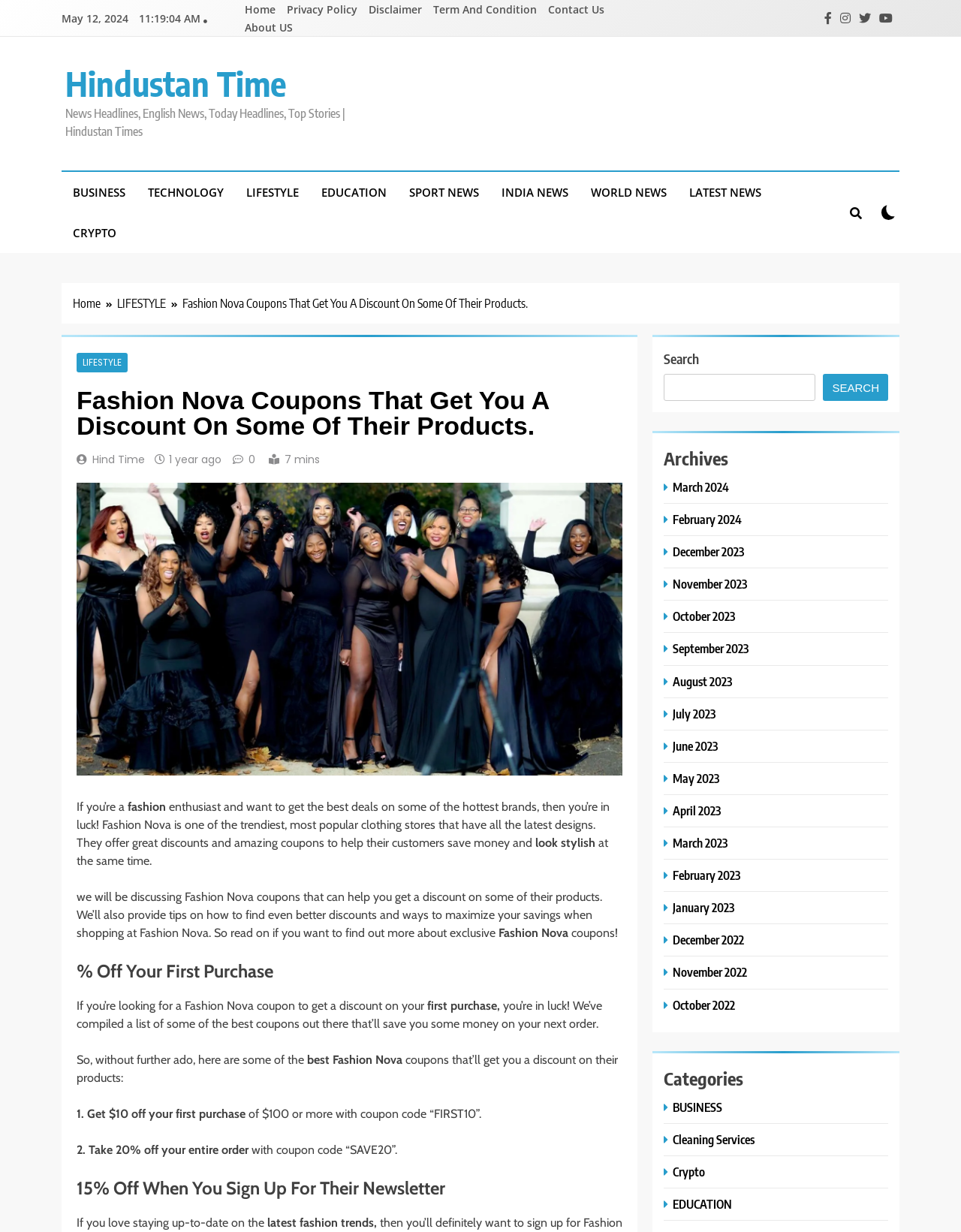Find the bounding box coordinates of the area to click in order to follow the instruction: "Get $10 off your first purchase".

[0.08, 0.898, 0.255, 0.91]